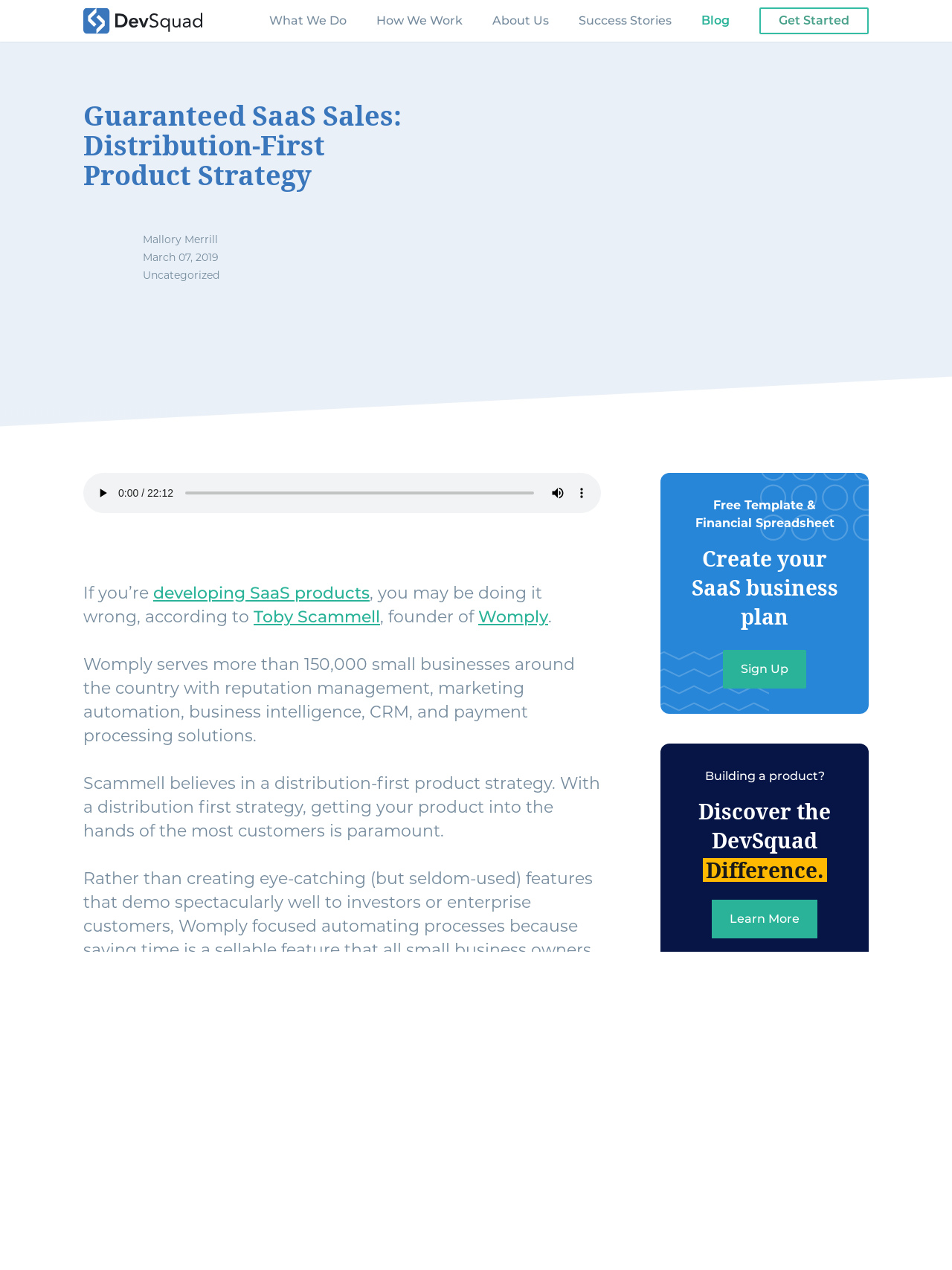What is the logo of the company?
Please give a detailed and elaborate explanation in response to the question.

The logo of the company is located at the top left corner of the webpage, and it is an image with the text 'DevSquad' written on it.